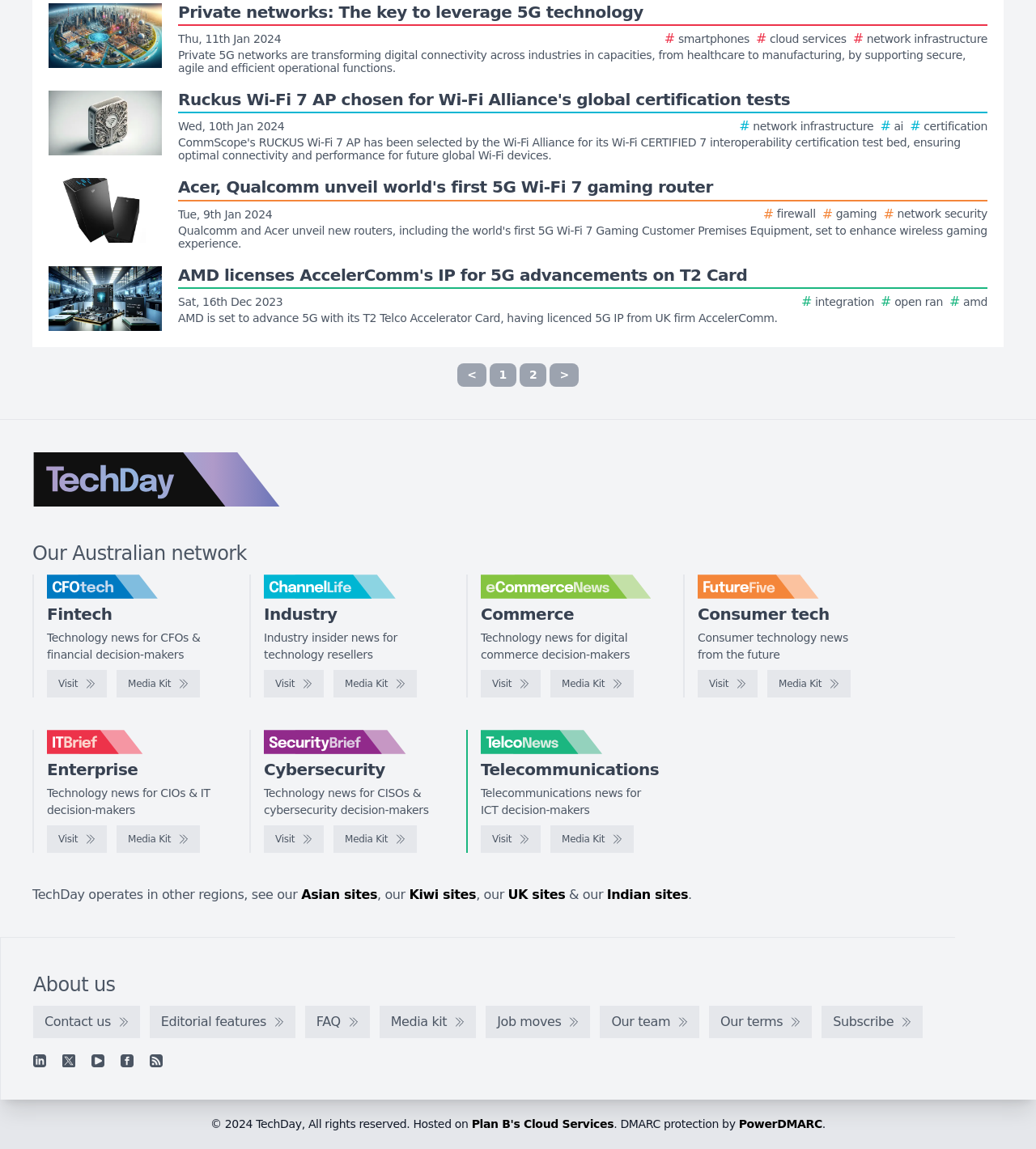Bounding box coordinates should be in the format (top-left x, top-left y, bottom-right x, bottom-right y) and all values should be floating point numbers between 0 and 1. Determine the bounding box coordinate for the UI element described as: The Emu Café Social

None